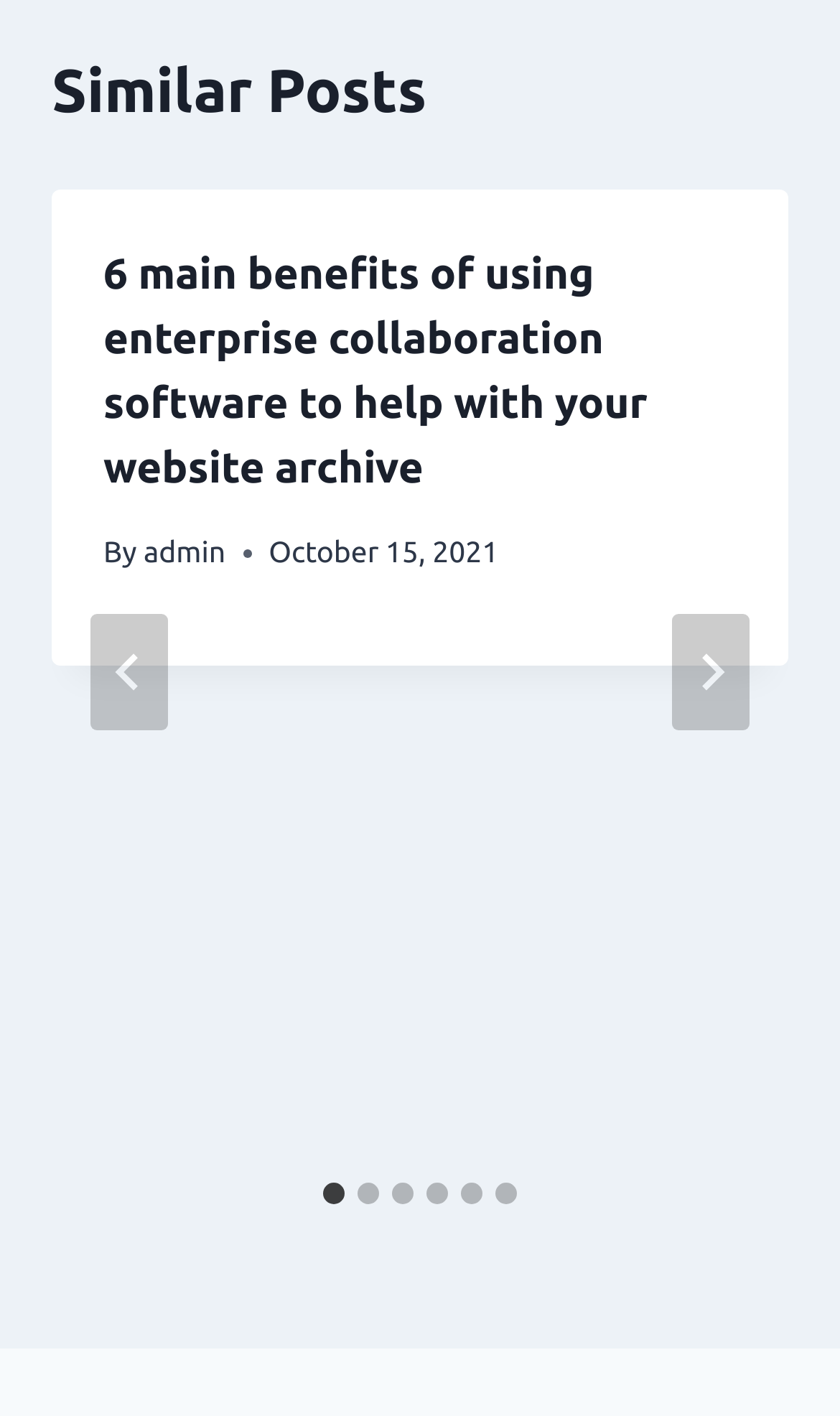Can you specify the bounding box coordinates for the region that should be clicked to fulfill this instruction: "Go to next slide".

[0.8, 0.434, 0.892, 0.516]